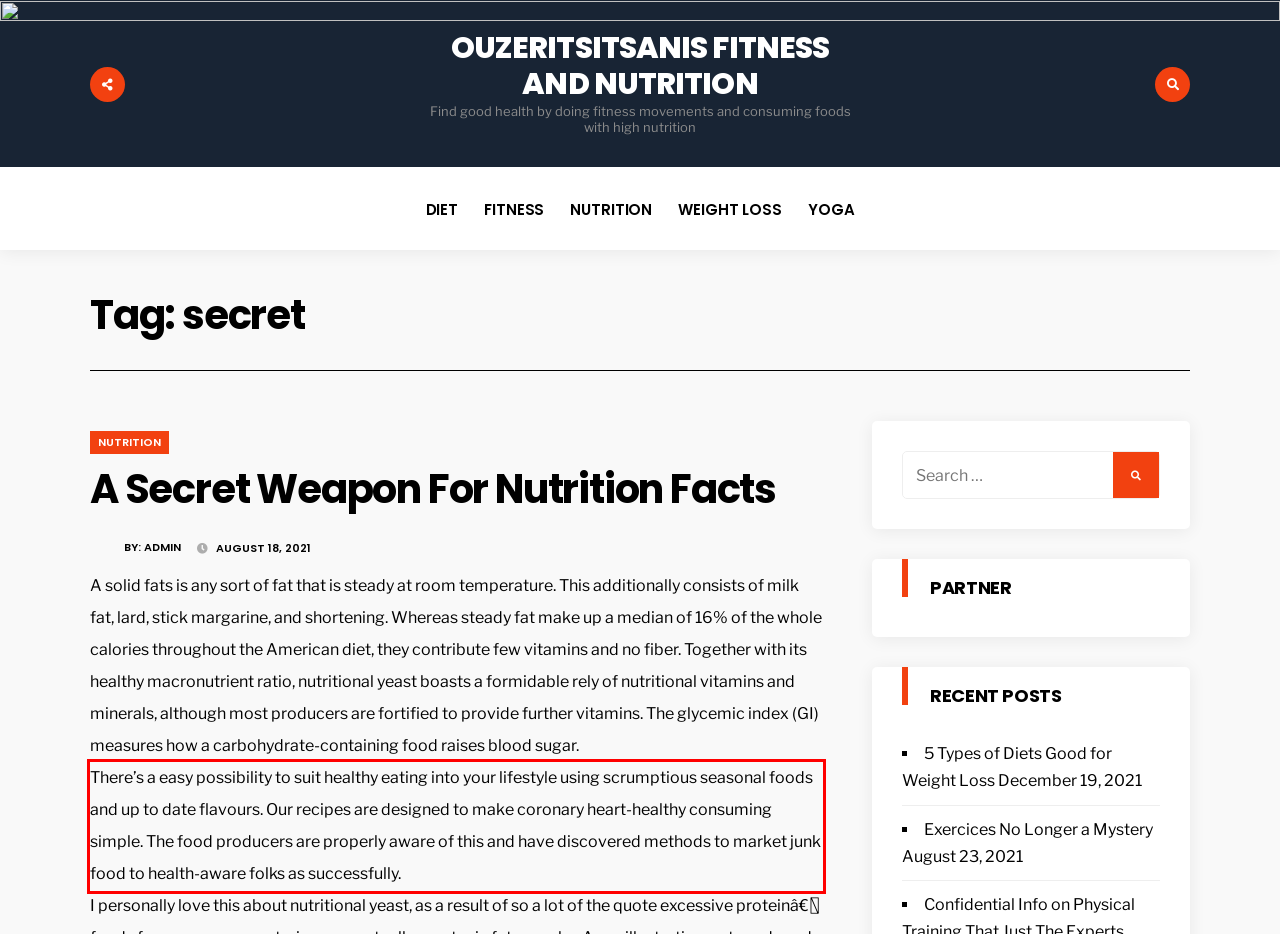Please look at the webpage screenshot and extract the text enclosed by the red bounding box.

There’s a easy possibility to suit healthy eating into your lifestyle using scrumptious seasonal foods and up to date flavours. Our recipes are designed to make coronary heart-healthy consuming simple. The food producers are properly aware of this and have discovered methods to market junk food to health-aware folks as successfully.